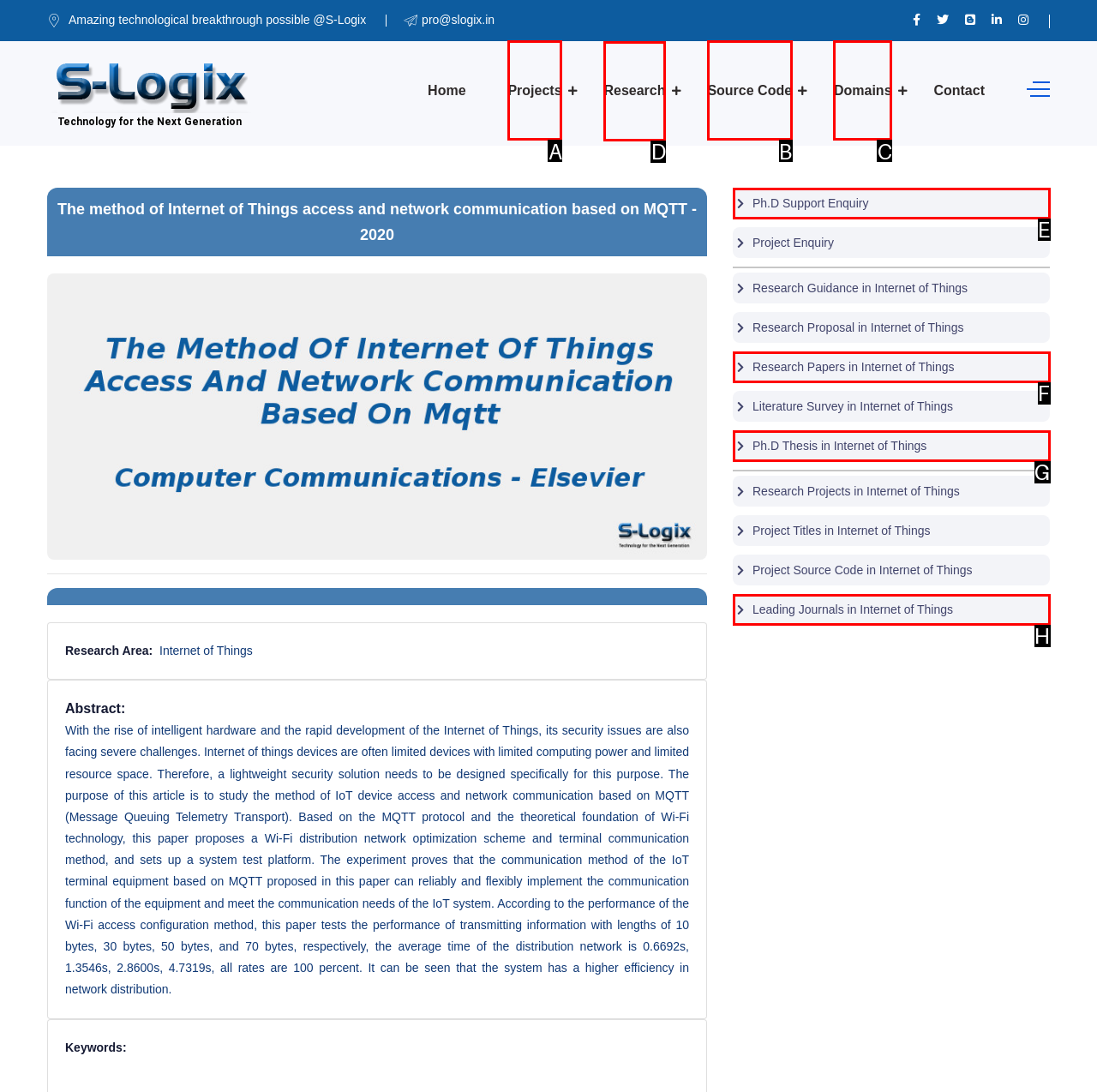Identify the correct HTML element to click for the task: View the Research page. Provide the letter of your choice.

D